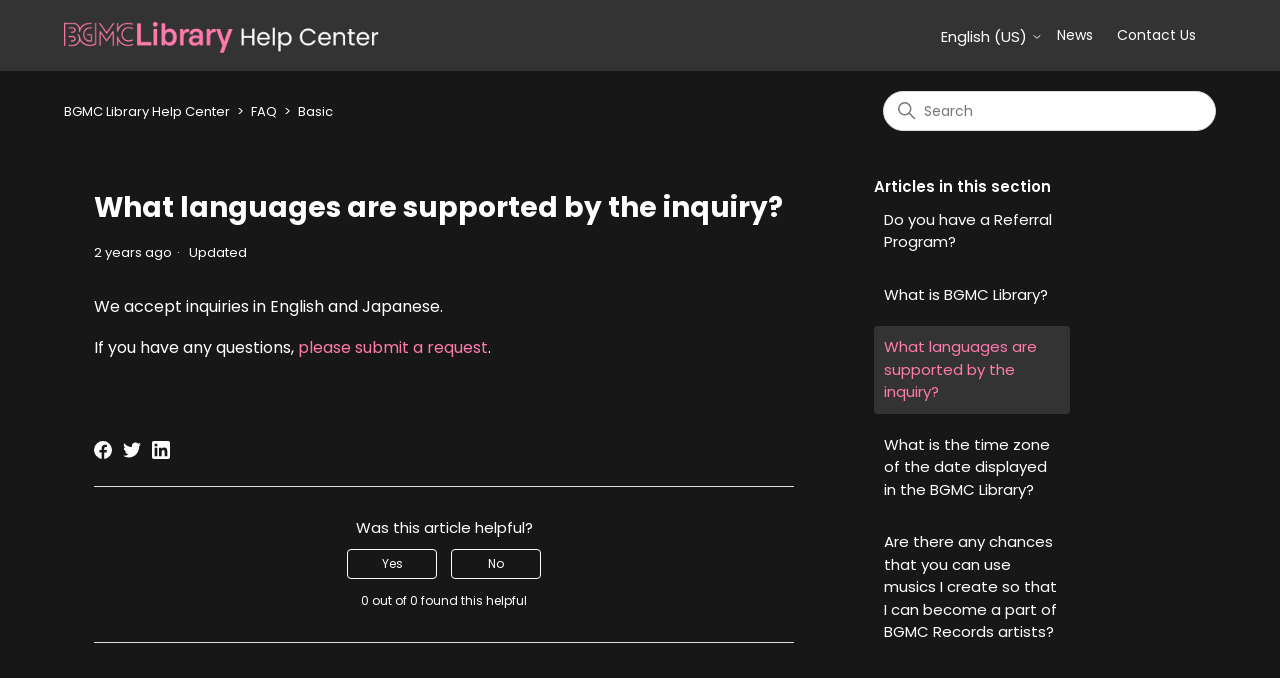Extract the bounding box coordinates for the UI element described by the text: "aria-label="Search" name="query" placeholder="Search"". The coordinates should be in the form of [left, top, right, bottom] with values between 0 and 1.

[0.69, 0.134, 0.95, 0.193]